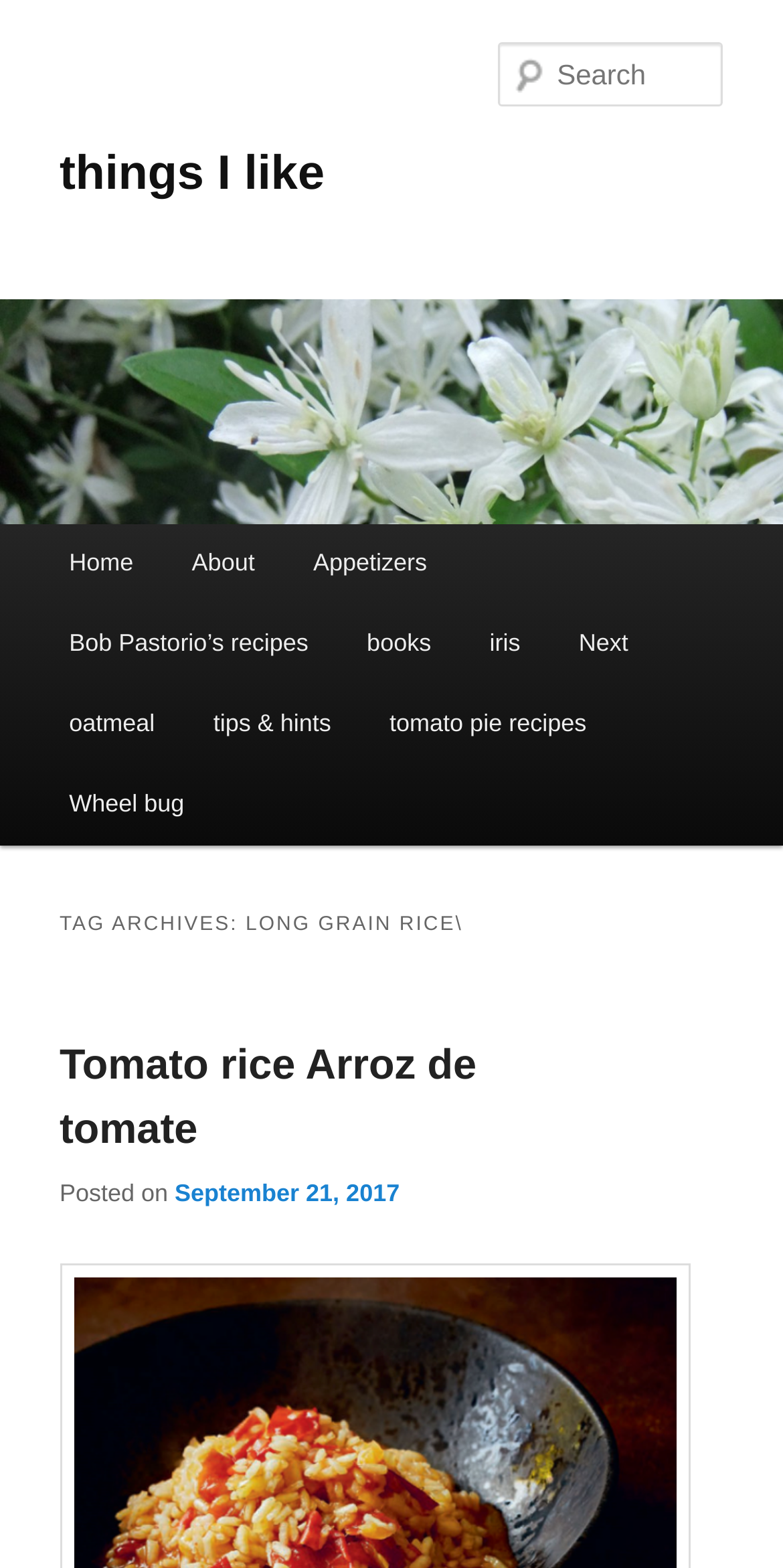Using a single word or phrase, answer the following question: 
What is the purpose of the textbox?

Search